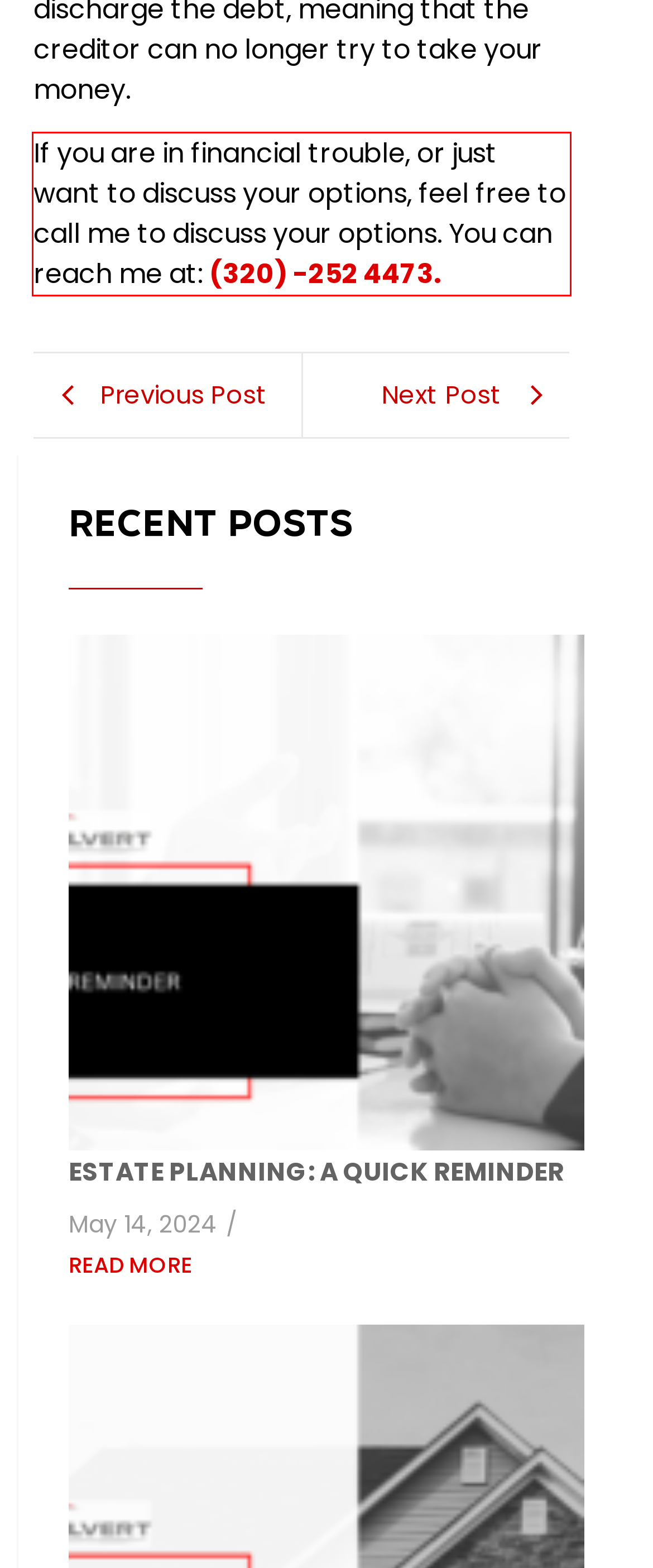Analyze the screenshot of the webpage and extract the text from the UI element that is inside the red bounding box.

If you are in financial trouble, or just want to discuss your options, feel free to call me to discuss your options. You can reach me at: (320) -252 4473.